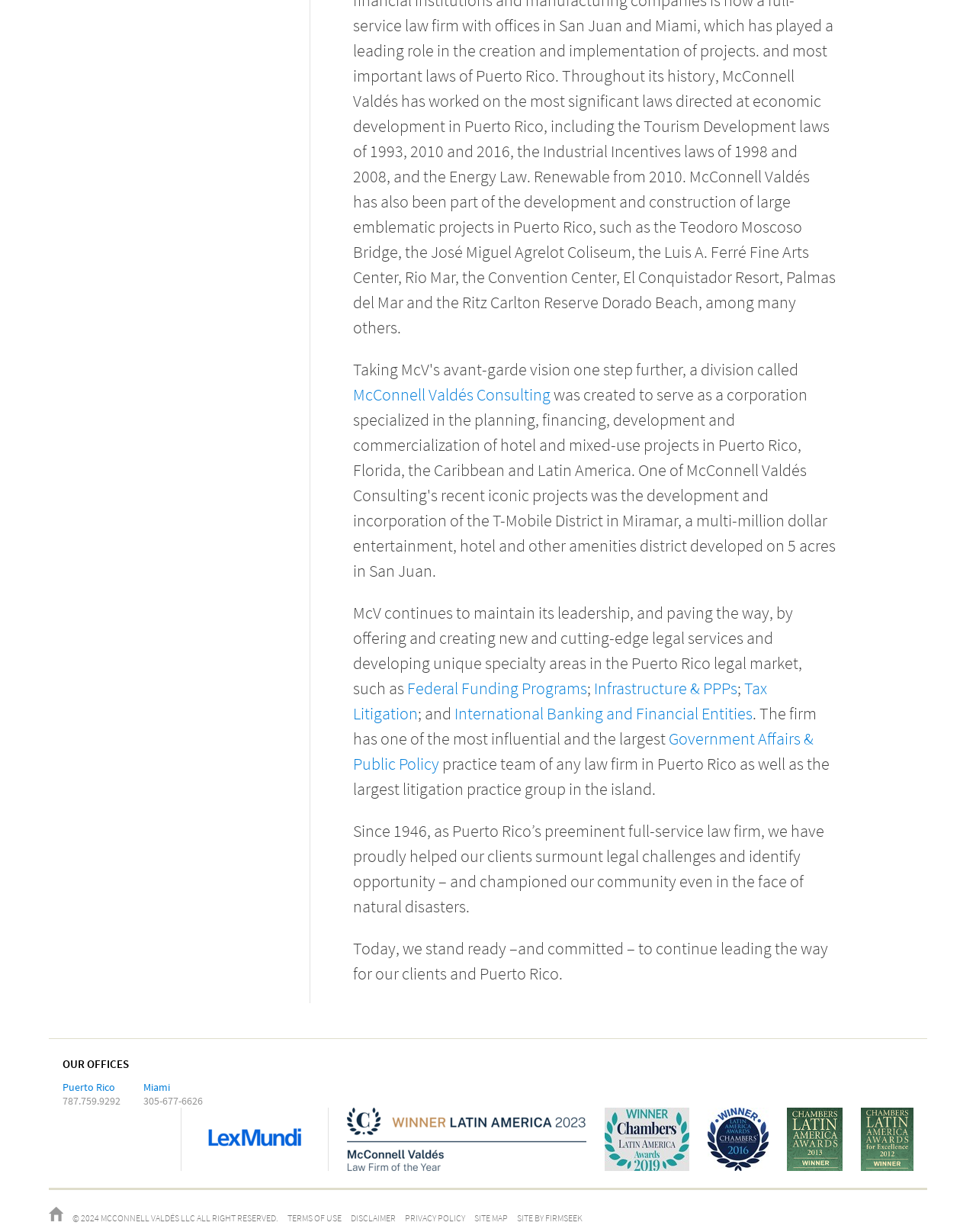How many offices does the law firm have?
Kindly give a detailed and elaborate answer to the question.

The law firm has two offices, one in Puerto Rico and one in Miami, which can be found in the 'OUR OFFICES' section at the bottom of the webpage.